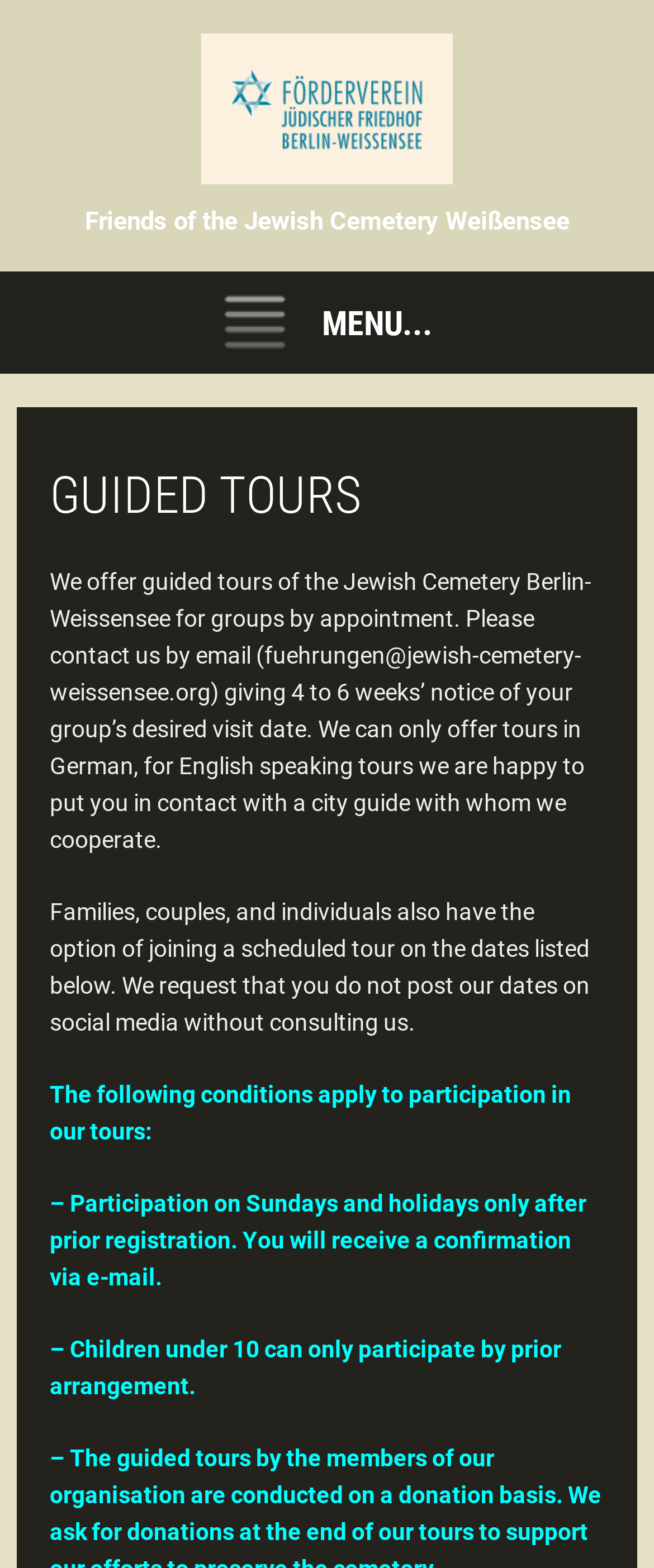Please give a one-word or short phrase response to the following question: 
How much notice is required for group tours?

4 to 6 weeks